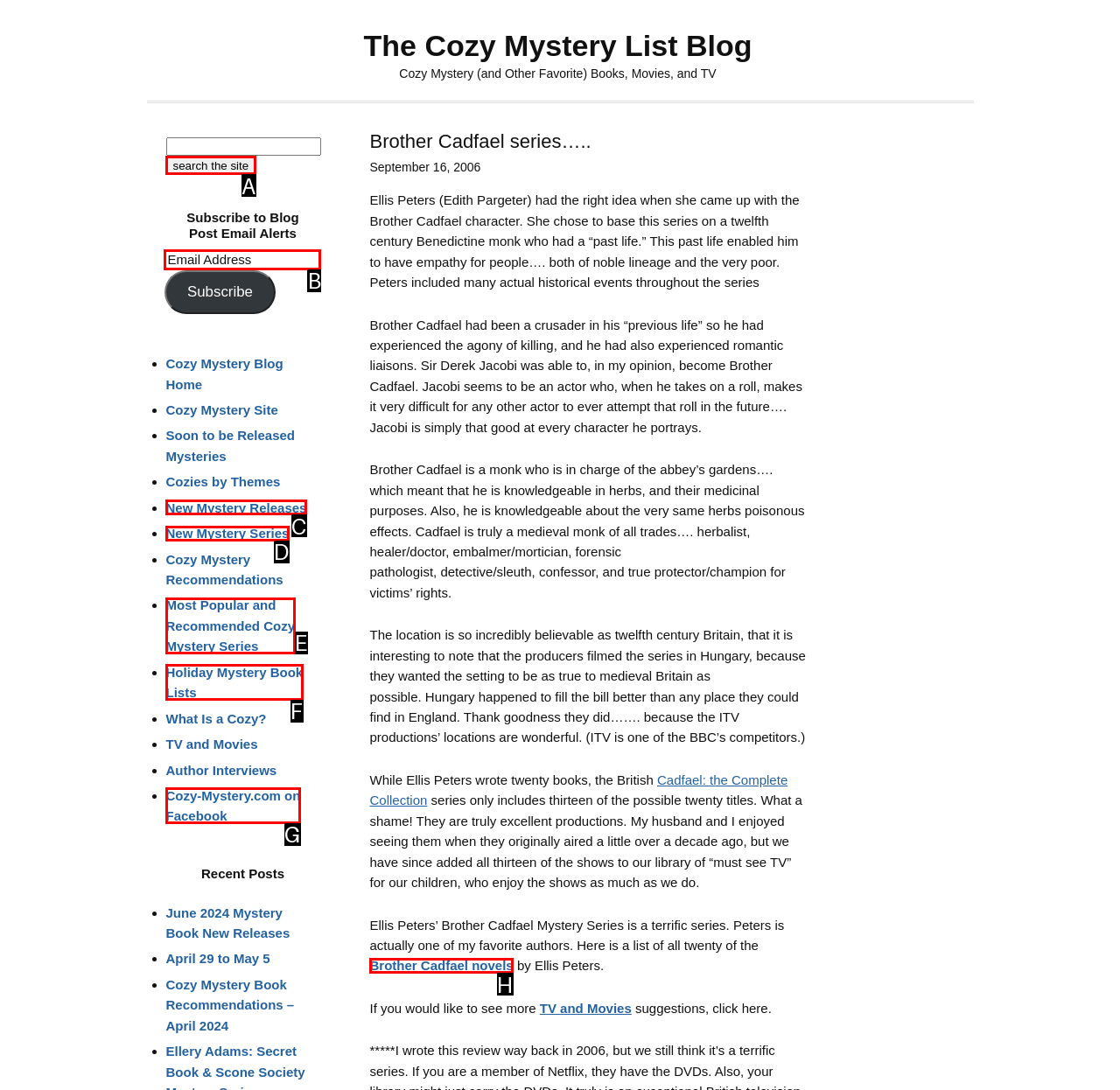Tell me which one HTML element you should click to complete the following task: read more about brother cadfael novels
Answer with the option's letter from the given choices directly.

H